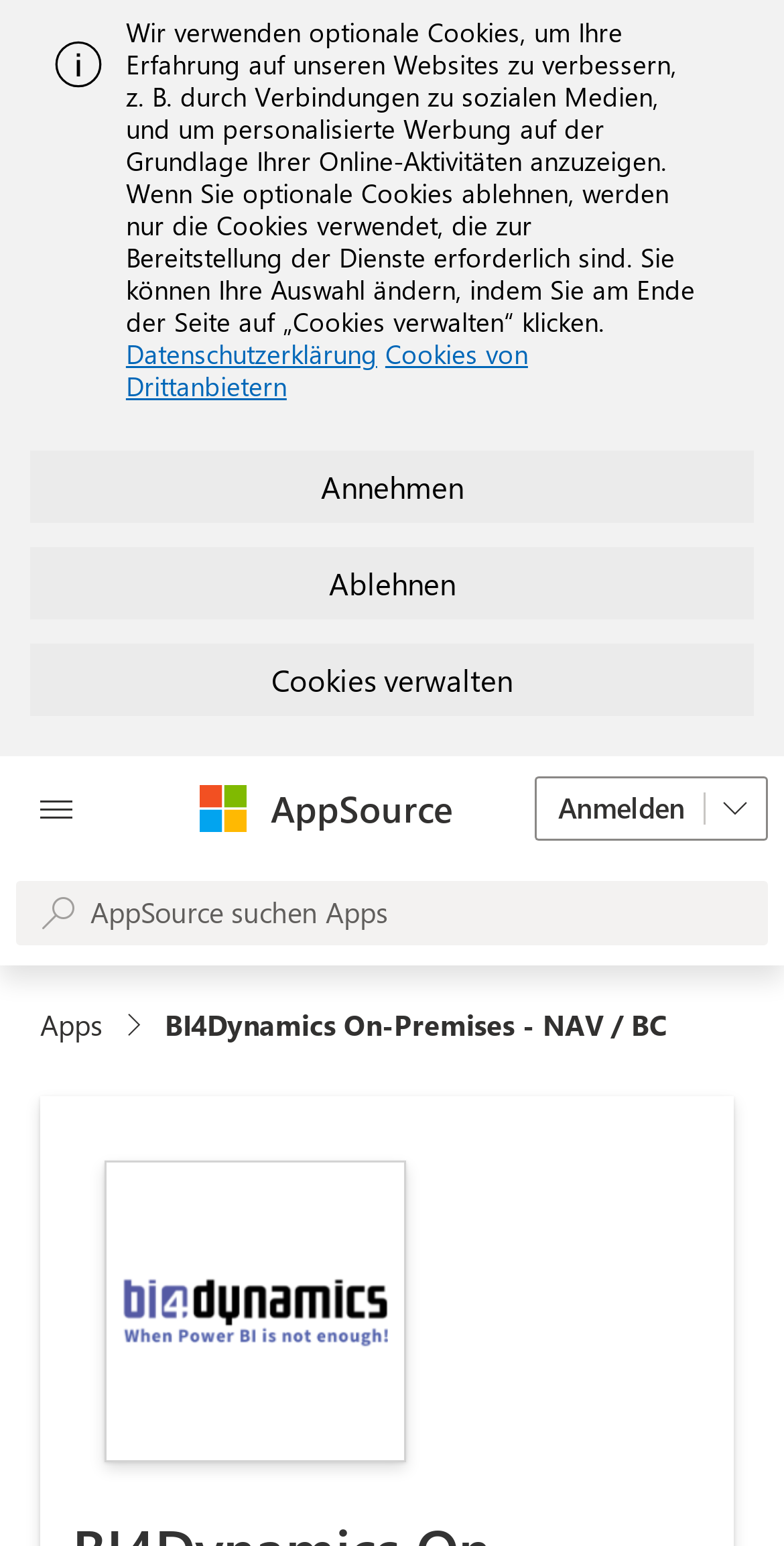Provide a brief response using a word or short phrase to this question:
What is the function of the search box?

Search Apps